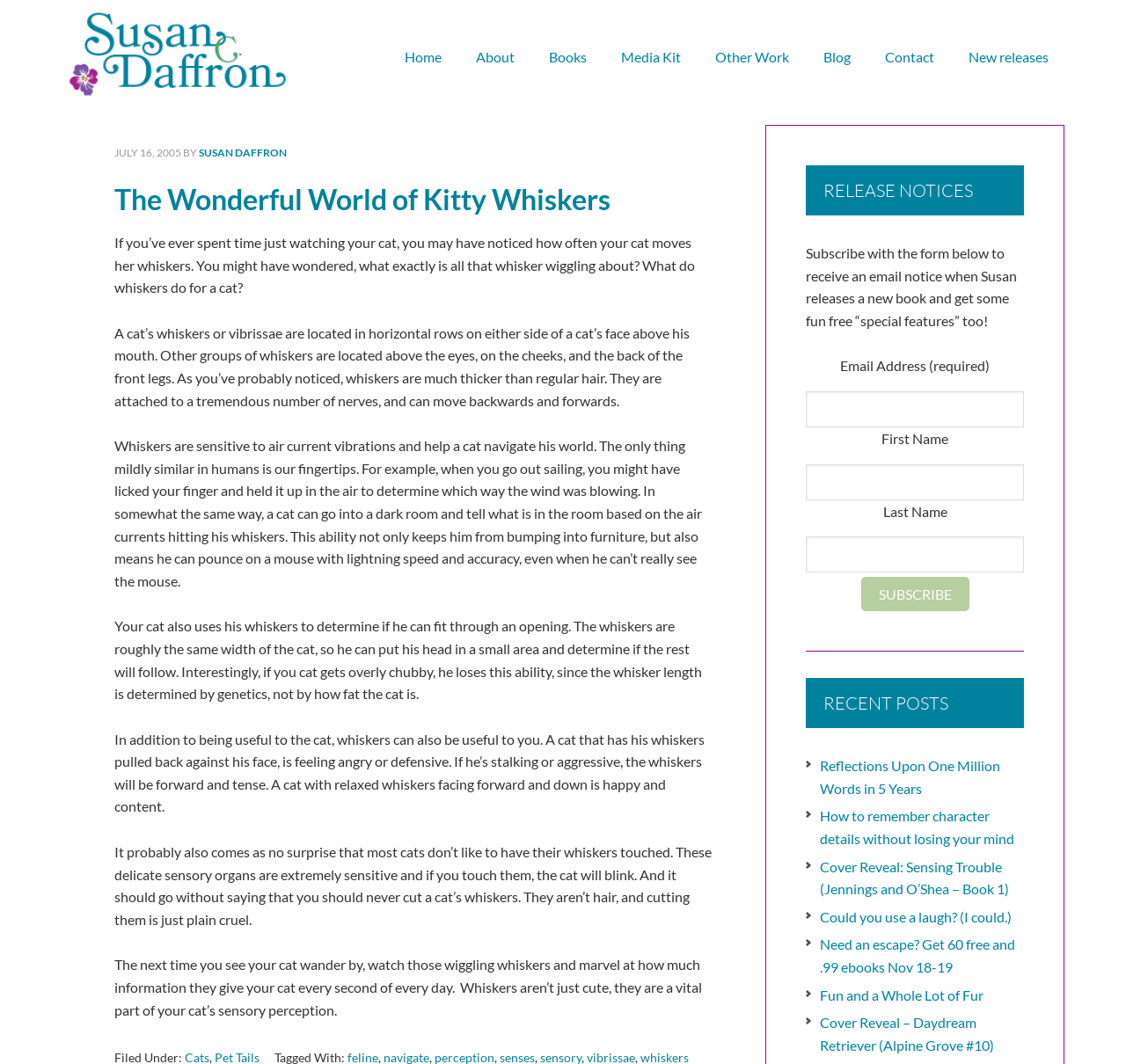Summarize the webpage with a detailed and informative caption.

The webpage is about the wonderful world of kitty whiskers, written by Susan C. Daffron. At the top, there is a navigation menu with links to different sections of the website, including Home, About, Books, Media Kit, Other Work, Blog, Contact, and New Releases.

Below the navigation menu, there is a header section with the title "The Wonderful World of Kitty Whiskers" and a subheading that reads "JULY 16, 2005 BY SUSAN DAFFRON". 

The main content of the webpage is divided into several sections. The first section explains what feline whiskers do, describing their function, location, and sensitivity to air currents. It also discusses how whiskers help a cat navigate its surroundings, determine if it can fit through an opening, and express its emotions.

The next section is titled "RELEASE NOTICES" and invites readers to subscribe to receive email notifications when Susan releases a new book. There is a form below with fields for email address, first name, and last name, and a "Subscribe" button.

Below the subscription form, there is a section titled "RECENT POSTS" that lists several links to recent blog posts, including "Reflections Upon One Million Words in 5 Years", "How to remember character details without losing your mind", and "Cover Reveal: Sensing Trouble (Jennings and O’Shea – Book 1)".